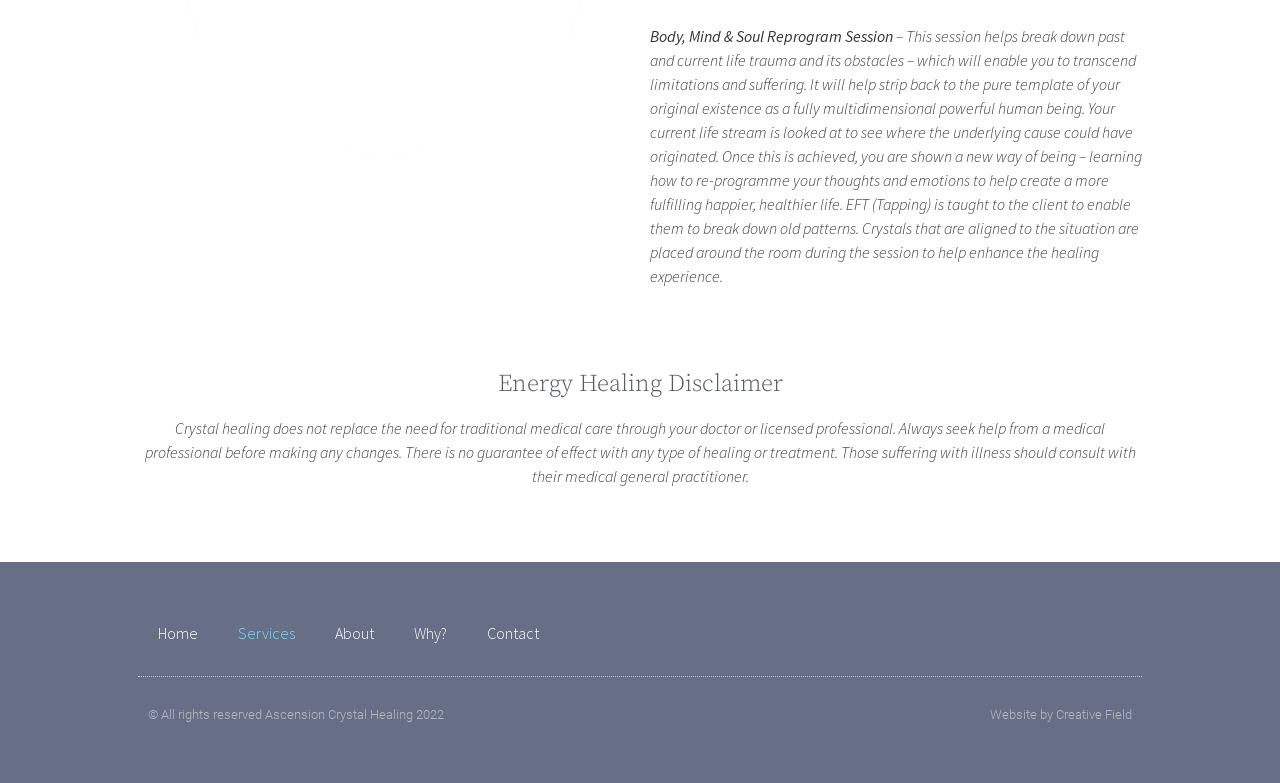What is the purpose of the session?
Using the image as a reference, give a one-word or short phrase answer.

Healing and self-improvement